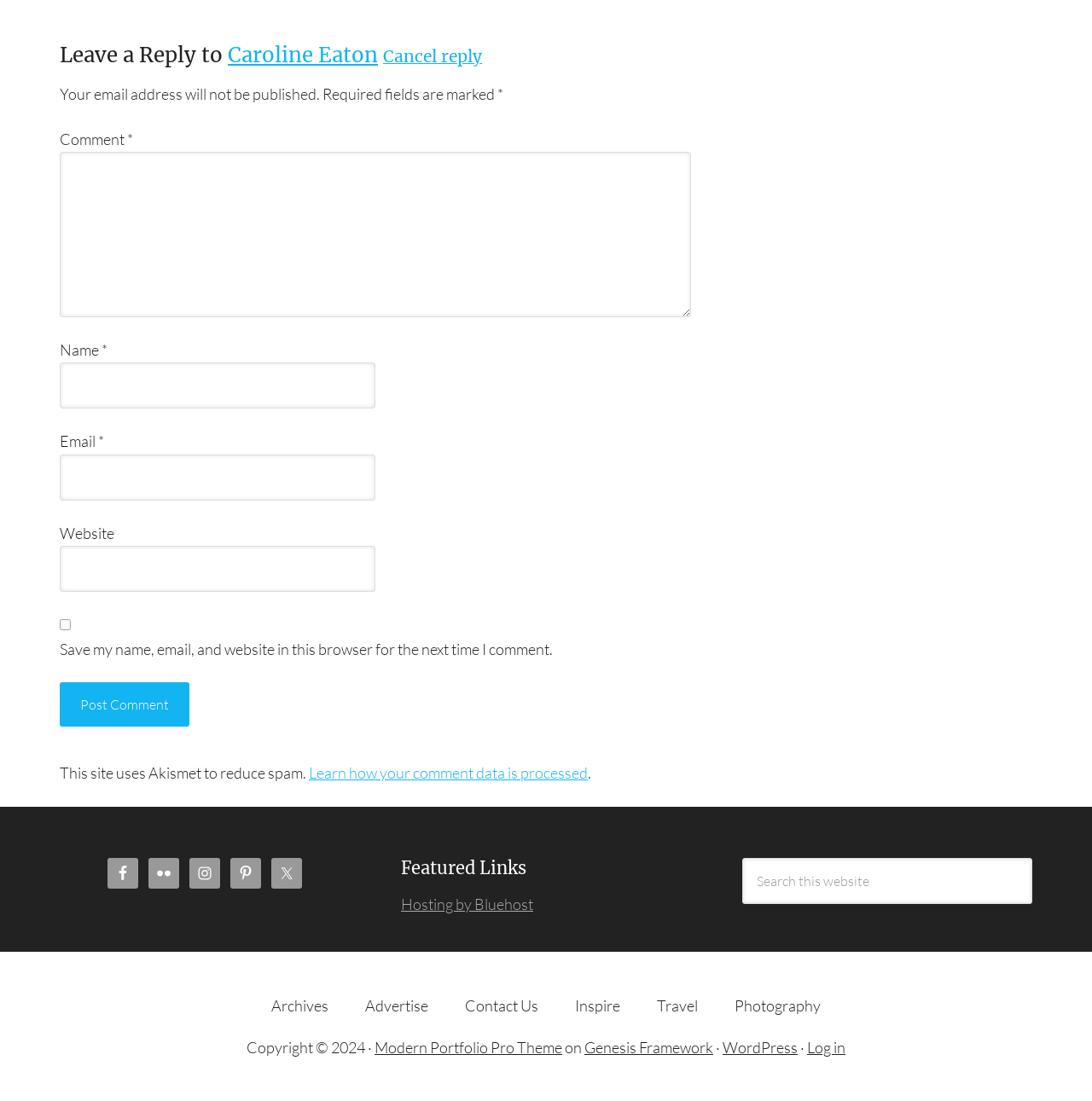Please identify the bounding box coordinates of the area that needs to be clicked to fulfill the following instruction: "Log in."

[0.739, 0.943, 0.774, 0.96]